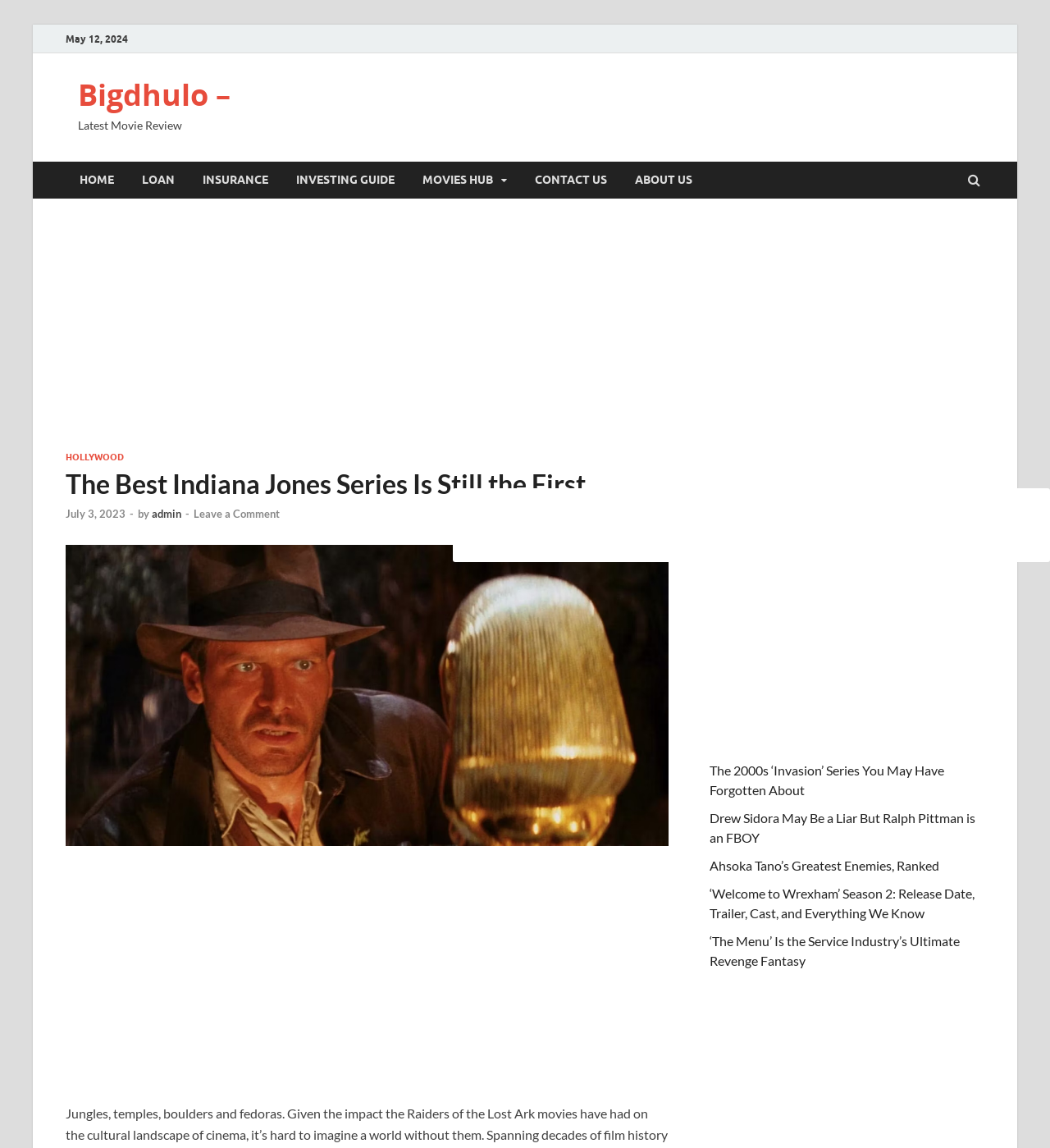Answer the question with a single word or phrase: 
How many related articles are shown at the bottom of the webpage?

5